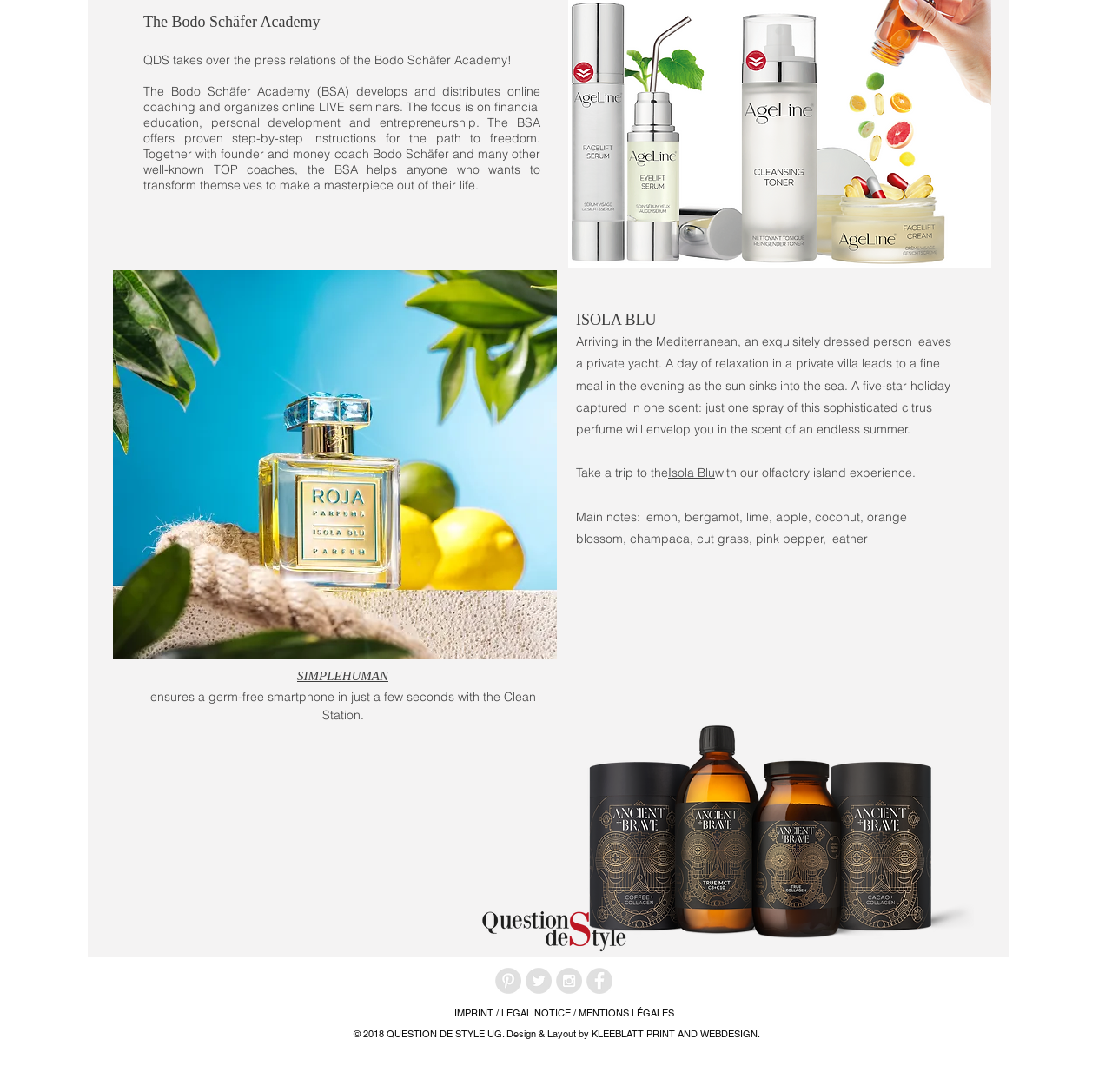Locate the UI element described by Isola Blu in the provided webpage screenshot. Return the bounding box coordinates in the format (top-left x, top-left y, bottom-right x, bottom-right y), ensuring all values are between 0 and 1.

[0.601, 0.426, 0.643, 0.44]